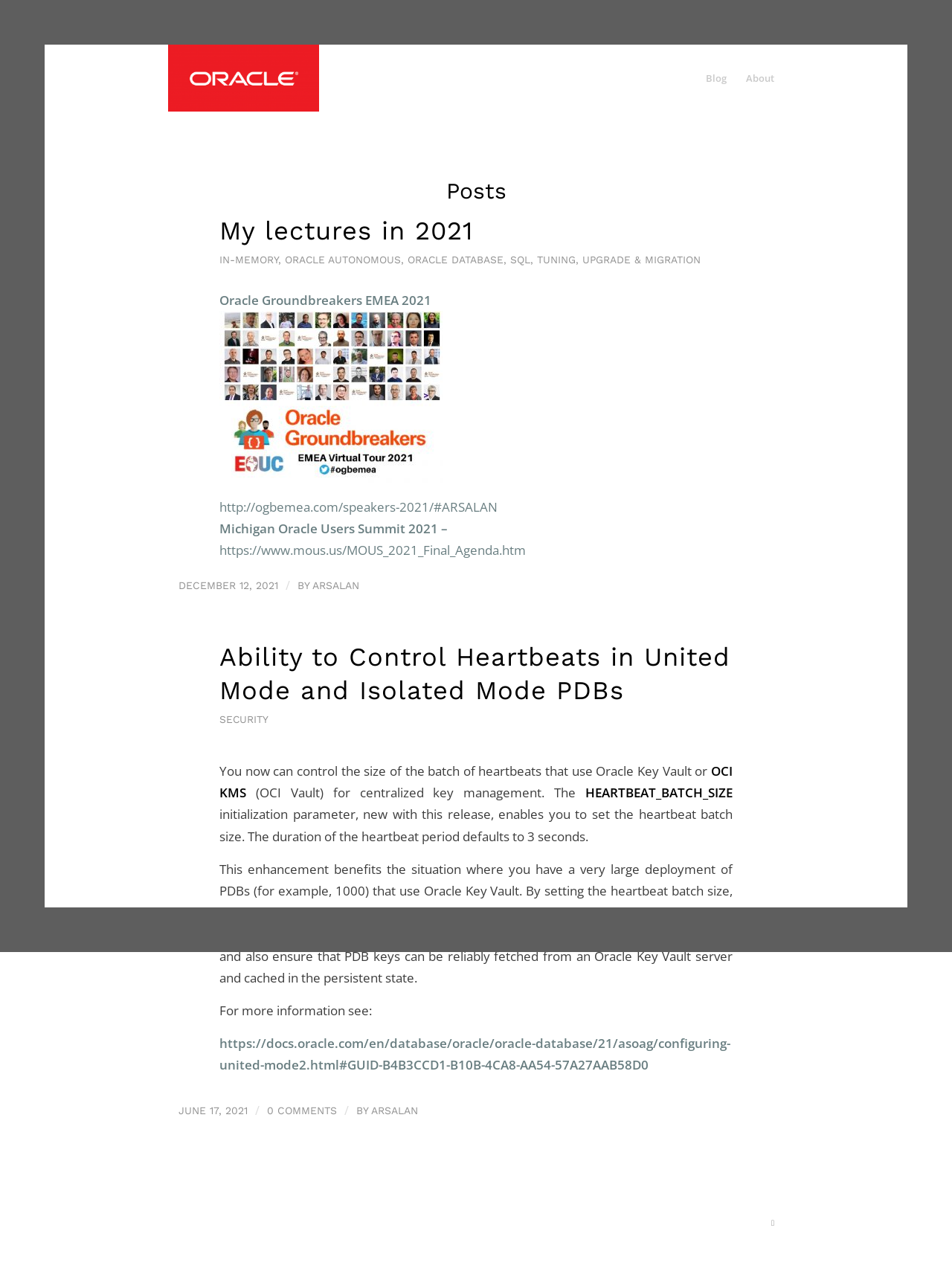Please identify the bounding box coordinates of the area that needs to be clicked to follow this instruction: "Check the post 'Ability to Control Heartbeats in United Mode and Isolated Mode PDBs'".

[0.23, 0.498, 0.77, 0.56]